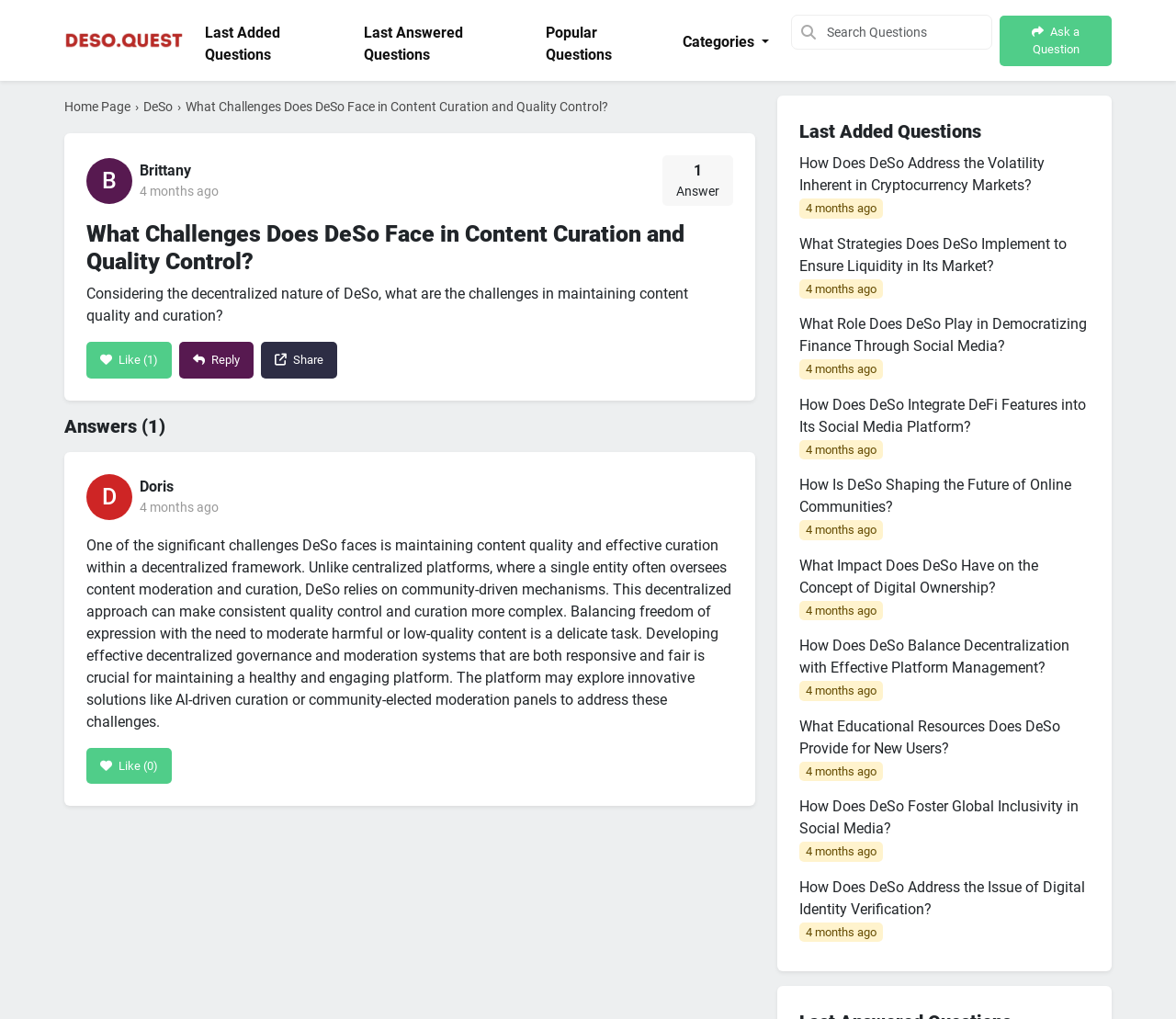What is the purpose of the 'Categories' button on the webpage?
Answer the question with just one word or phrase using the image.

To categorize questions